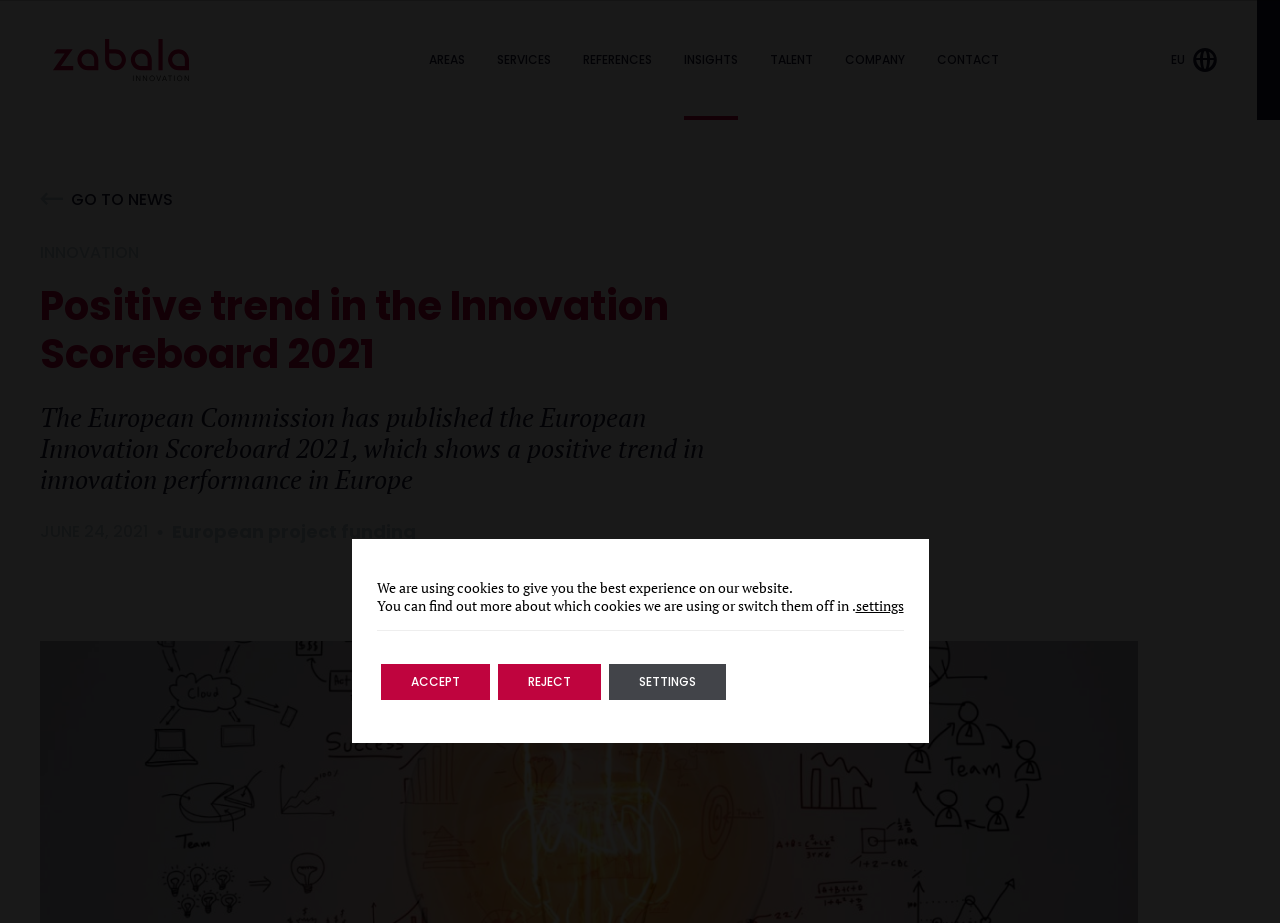Show the bounding box coordinates of the region that should be clicked to follow the instruction: "Go to the 'SERVICES' page."

[0.376, 0.0, 0.443, 0.13]